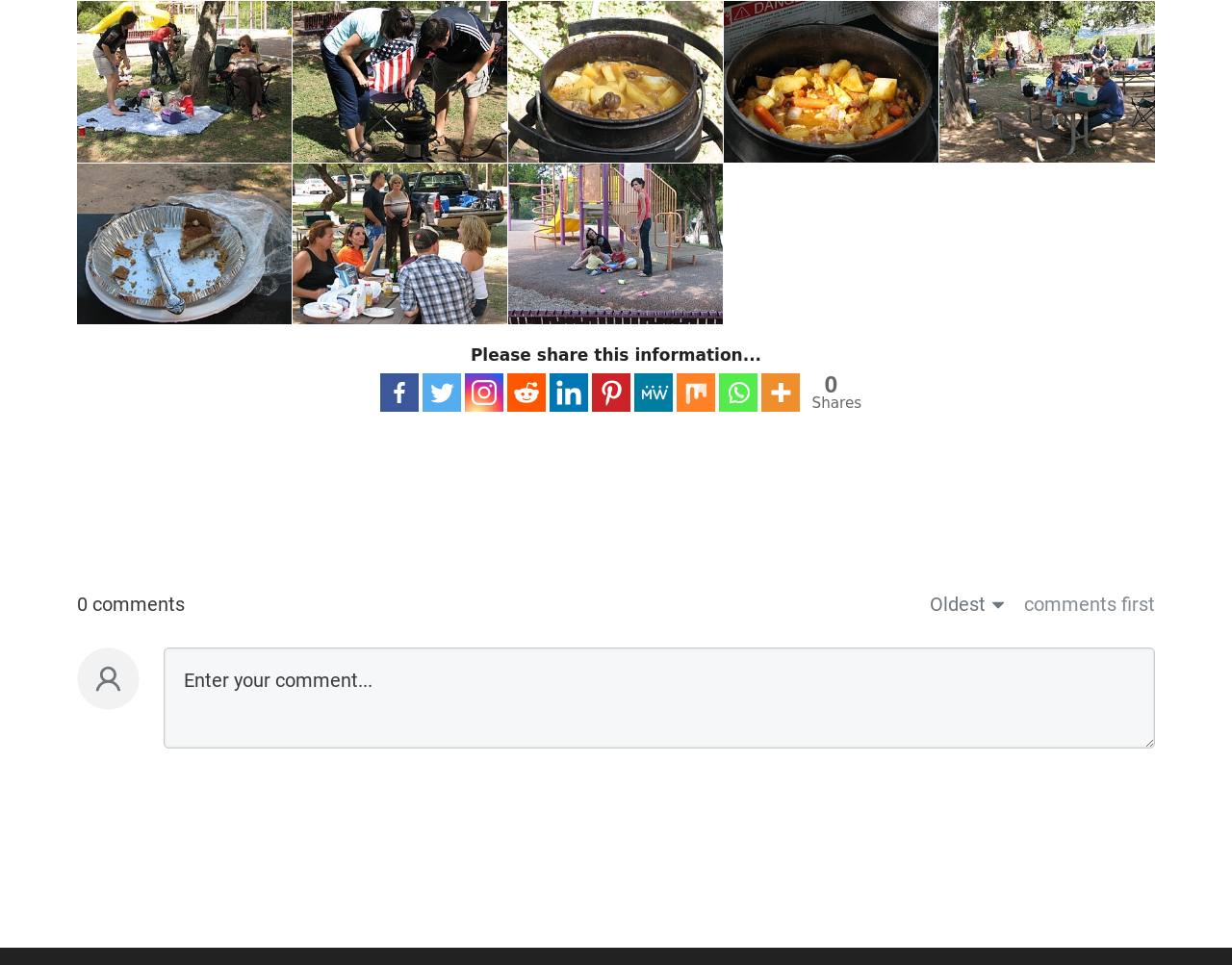Bounding box coordinates are specified in the format (top-left x, top-left y, bottom-right x, bottom-right y). All values are floating point numbers bounded between 0 and 1. Please provide the bounding box coordinate of the region this sentence describes: 0Shares

[0.652, 0.385, 0.692, 0.428]